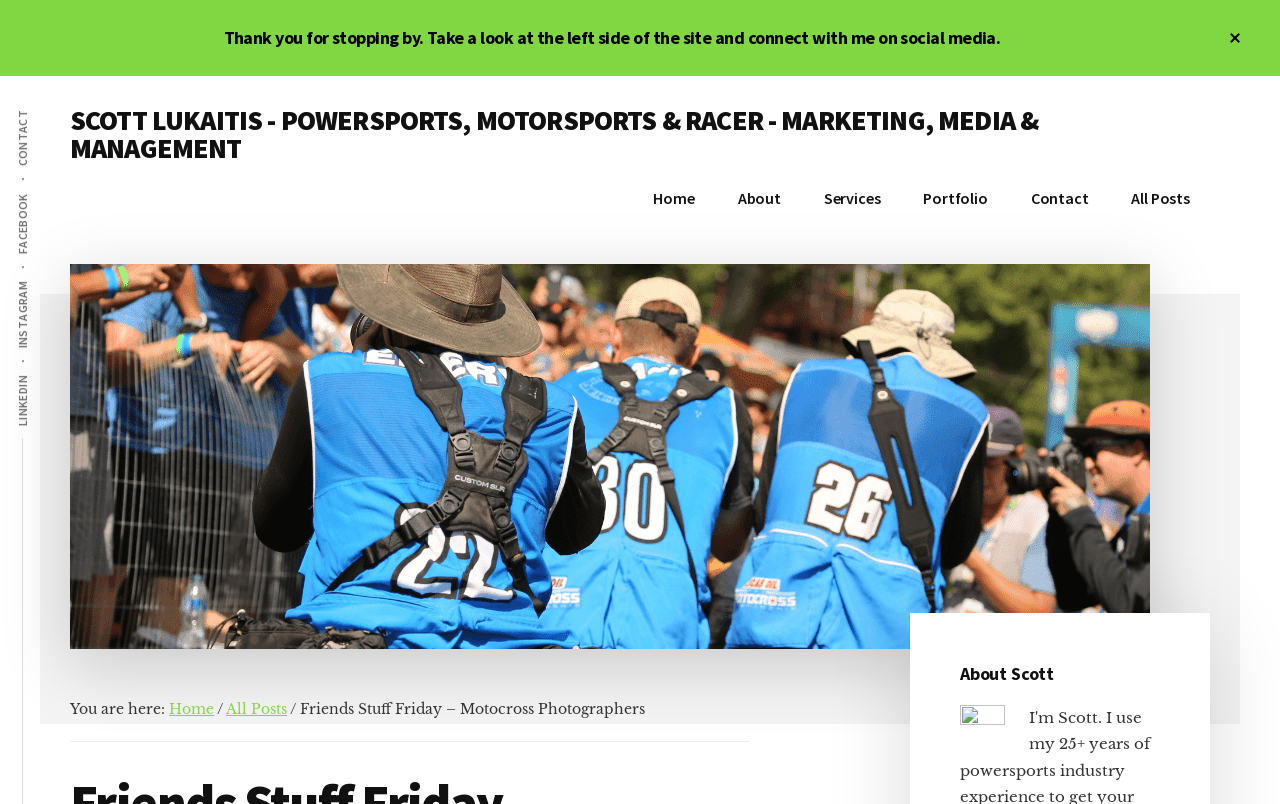Please identify the bounding box coordinates of the element's region that should be clicked to execute the following instruction: "Click the 'Janusworx' link". The bounding box coordinates must be four float numbers between 0 and 1, i.e., [left, top, right, bottom].

None